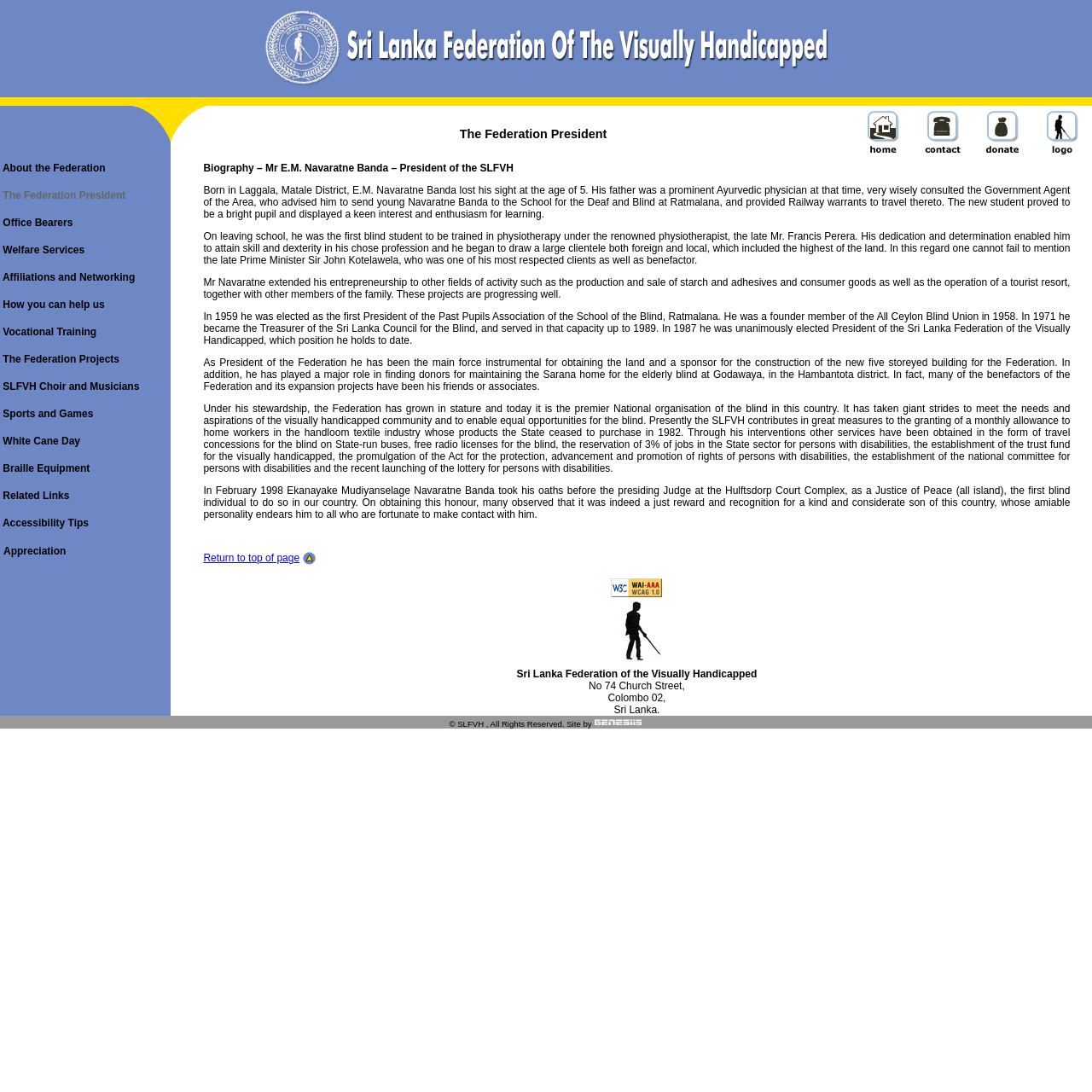What is the name of the organization?
Give a detailed and exhaustive answer to the question.

I found the answer by looking at the top of the webpage, where the organization's name is prominently displayed as 'Sri Lanka Federation of the Visually Handicapped'.